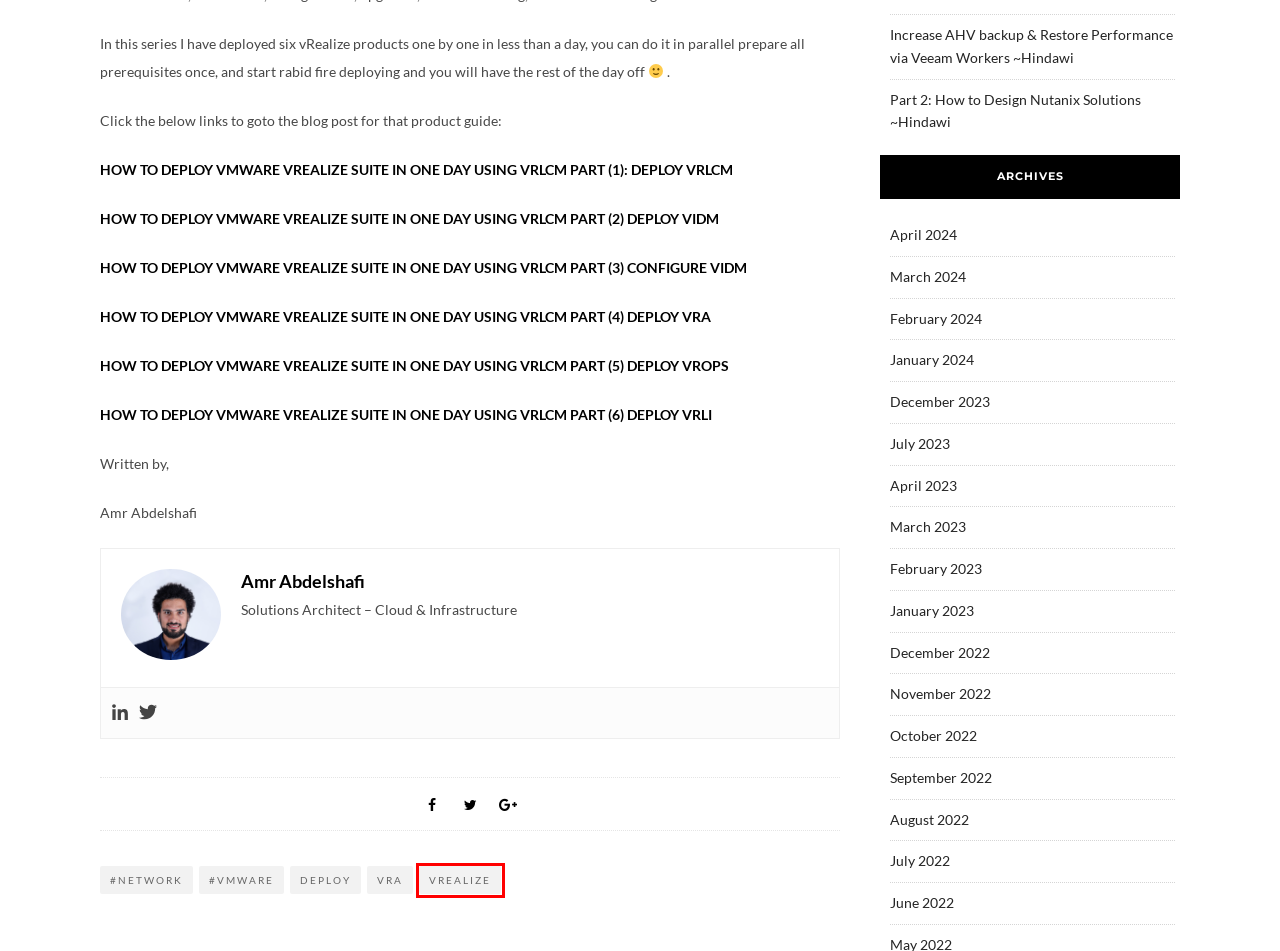You are presented with a screenshot of a webpage that includes a red bounding box around an element. Determine which webpage description best matches the page that results from clicking the element within the red bounding box. Here are the candidates:
A. June 2022 - Cloud Whales
B. August 2022 - Cloud Whales
C. December 2022 - Cloud Whales
D. March 2023 - Cloud Whales
E. February 2023 - Cloud Whales
F. vrealize - Cloud Whales
G. How to Deploy VMware vRealize Suite in one day using vRLCM Part (3) Configure vIDM - Cloud Whales
H. Amr Abdelshafi - Cloud Whales

F